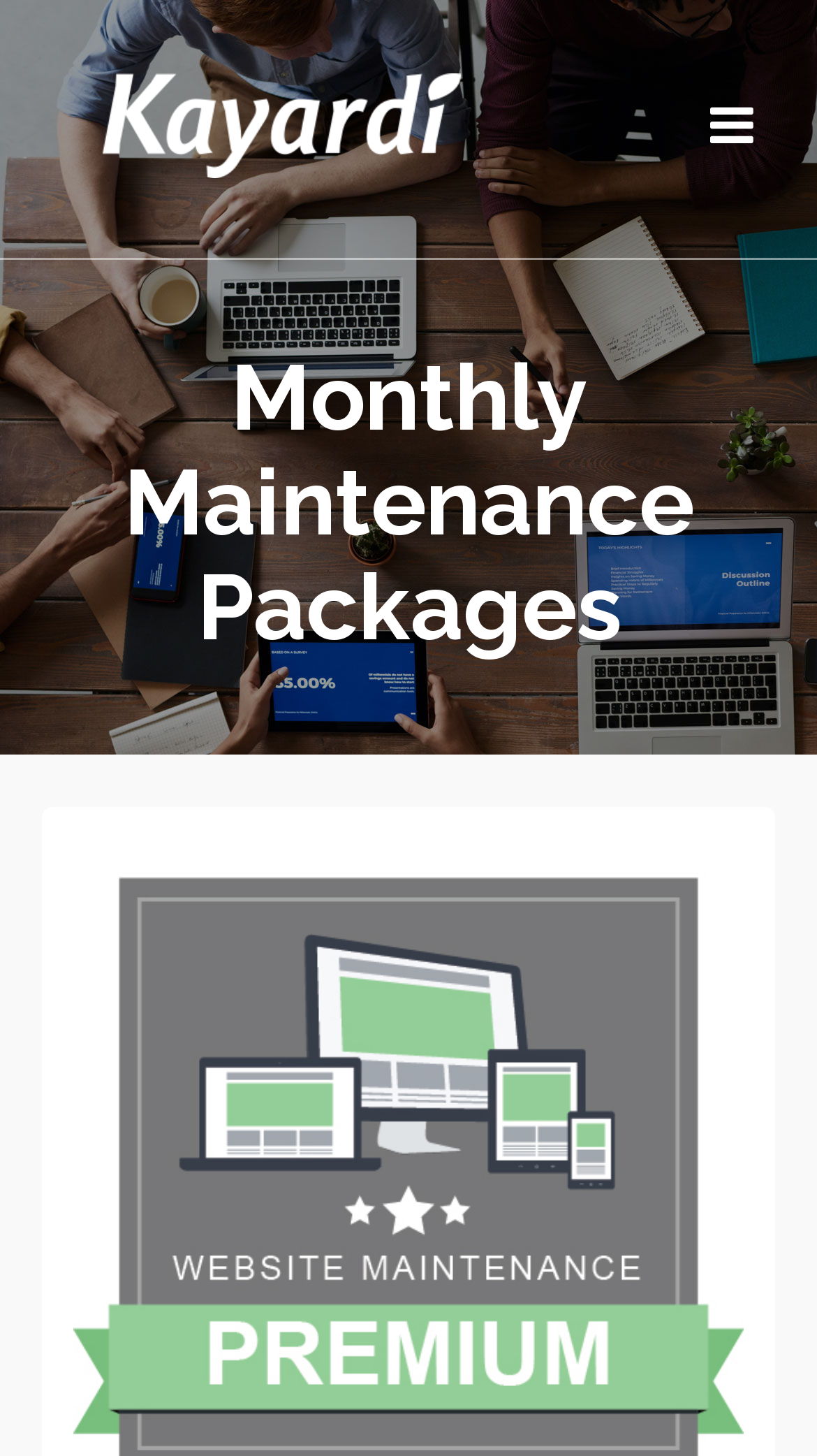Extract the primary heading text from the webpage.

Monthly Maintenance Packages